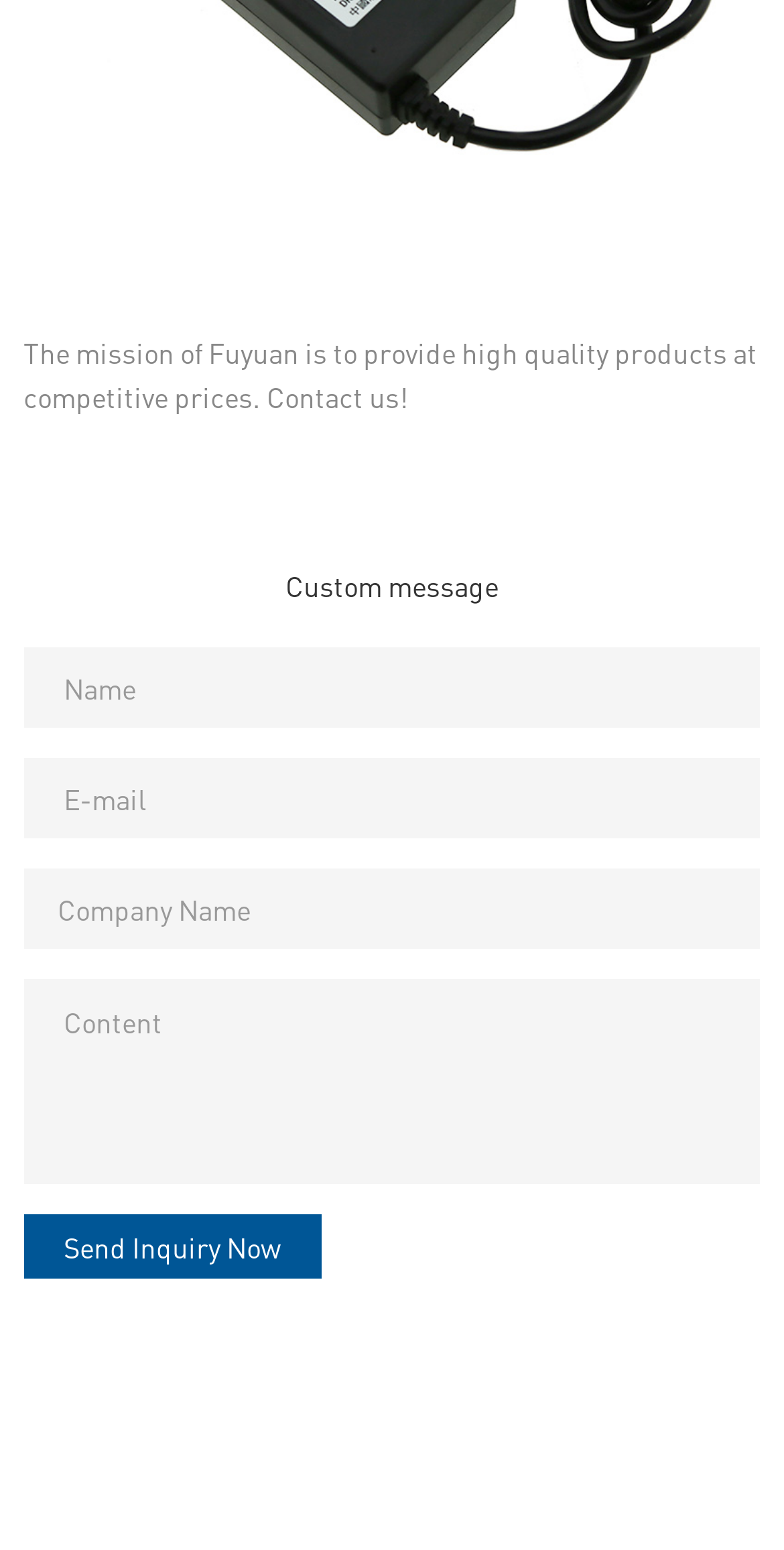From the webpage screenshot, identify the region described by Send Inquiry Now. Provide the bounding box coordinates as (top-left x, top-left y, bottom-right x, bottom-right y), with each value being a floating point number between 0 and 1.

[0.03, 0.784, 0.409, 0.825]